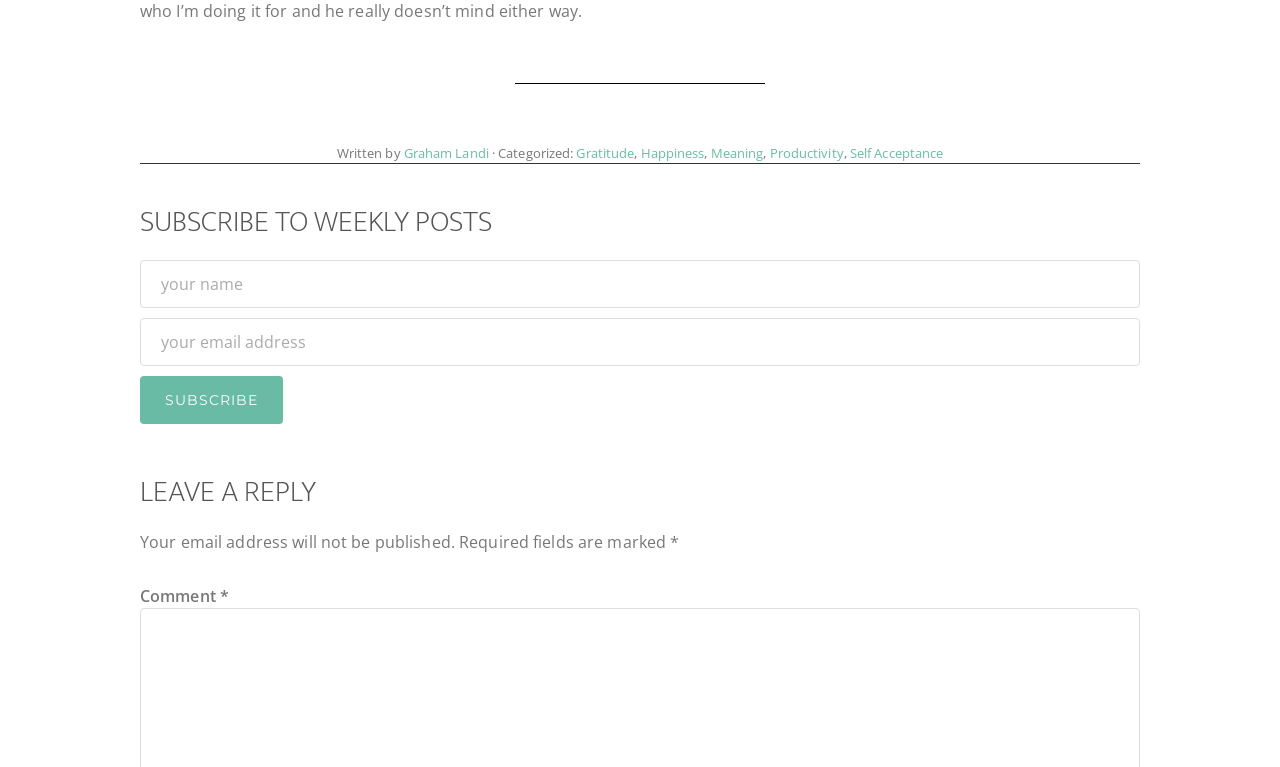Please specify the bounding box coordinates of the clickable region to carry out the following instruction: "subscribe to weekly posts". The coordinates should be four float numbers between 0 and 1, in the format [left, top, right, bottom].

[0.109, 0.49, 0.221, 0.553]